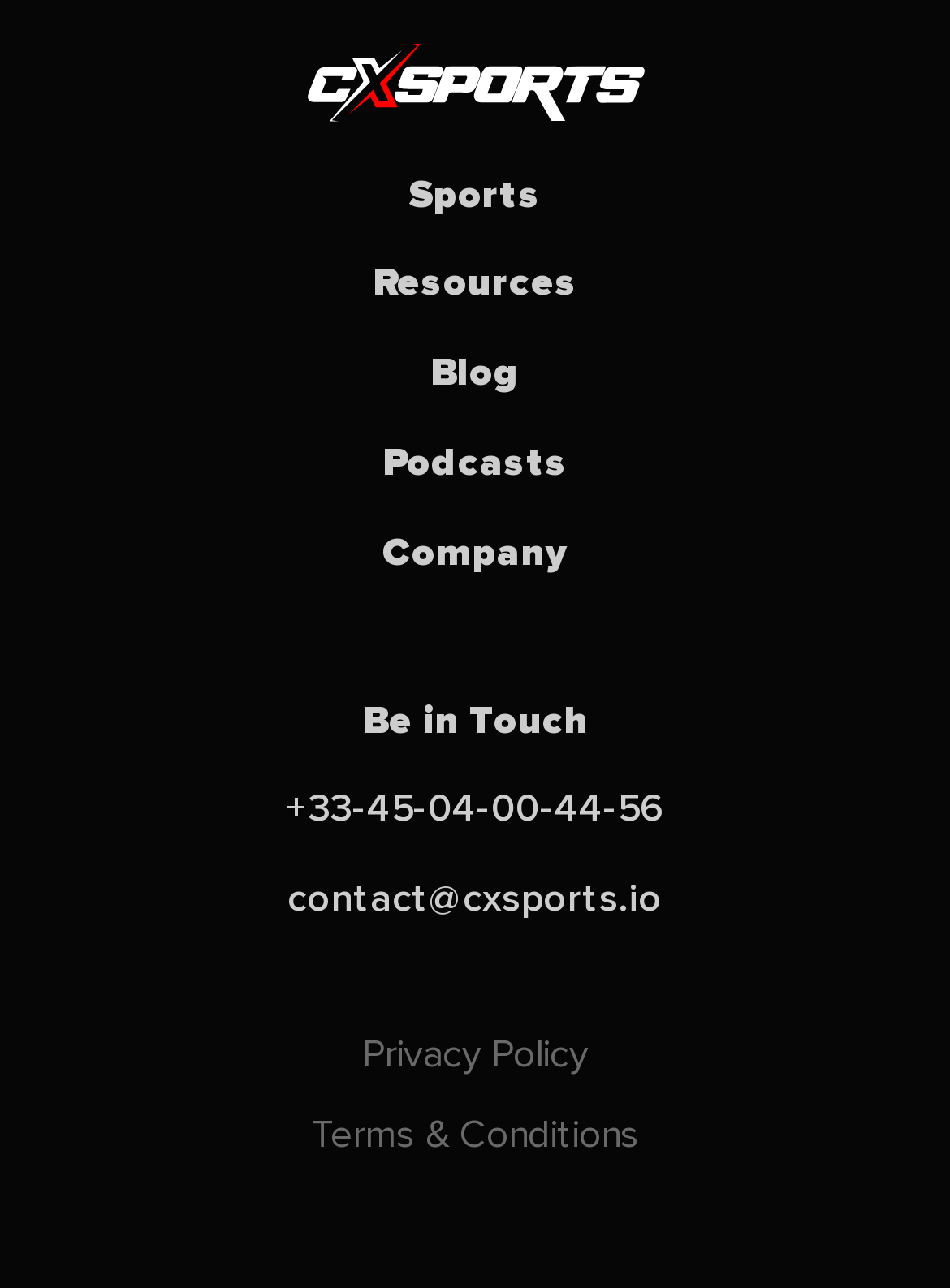Determine the bounding box for the UI element described here: "Blog".

[0.453, 0.263, 0.547, 0.318]